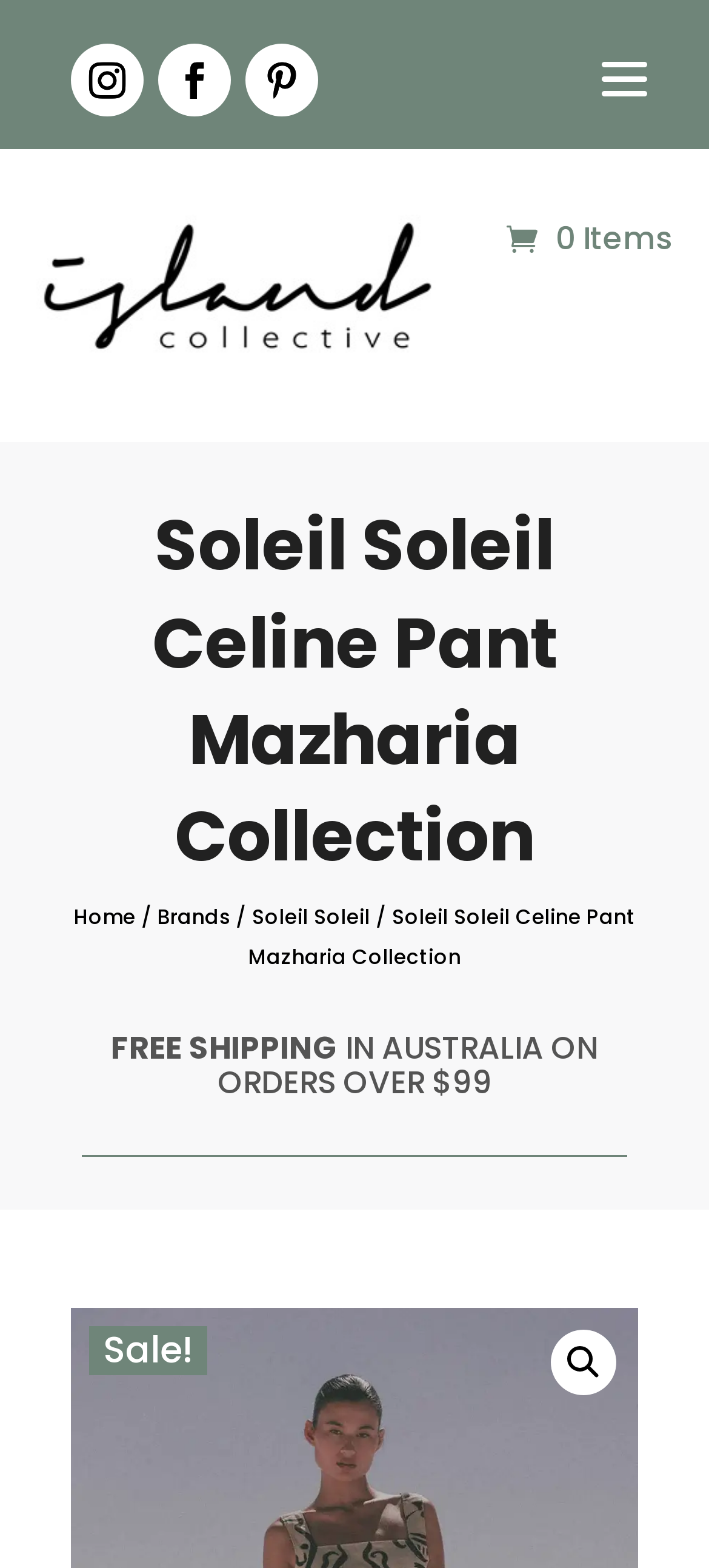Determine the main heading of the webpage and generate its text.

Soleil Soleil Celine Pant Mazharia Collection